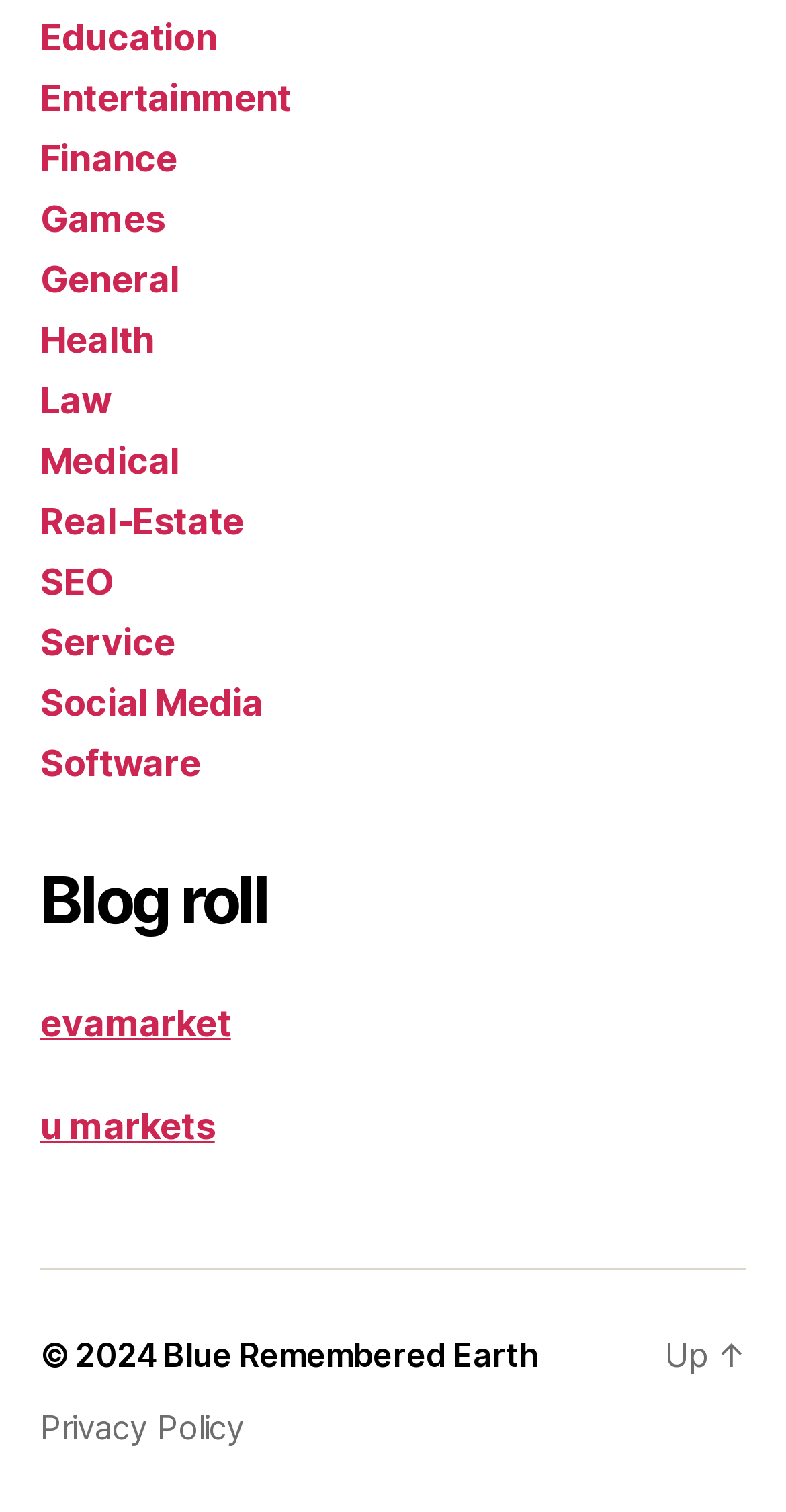Utilize the details in the image to give a detailed response to the question: What is the name of the blog roll?

I found a heading element on the webpage with the text 'Blog roll', which suggests that it is the name of the blog roll section.